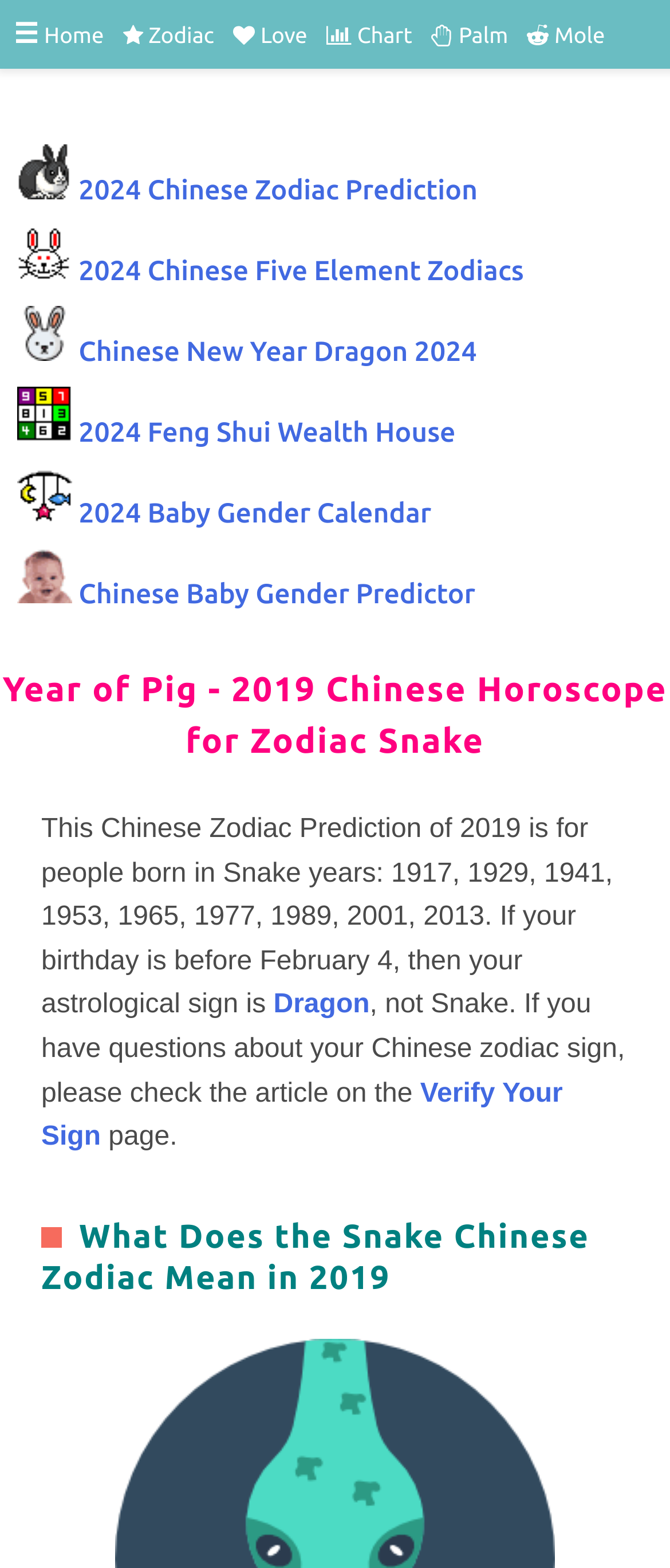Identify the bounding box of the HTML element described here: "2024 Chinese Five Element Zodiacs". Provide the coordinates as four float numbers between 0 and 1: [left, top, right, bottom].

[0.117, 0.163, 0.782, 0.183]